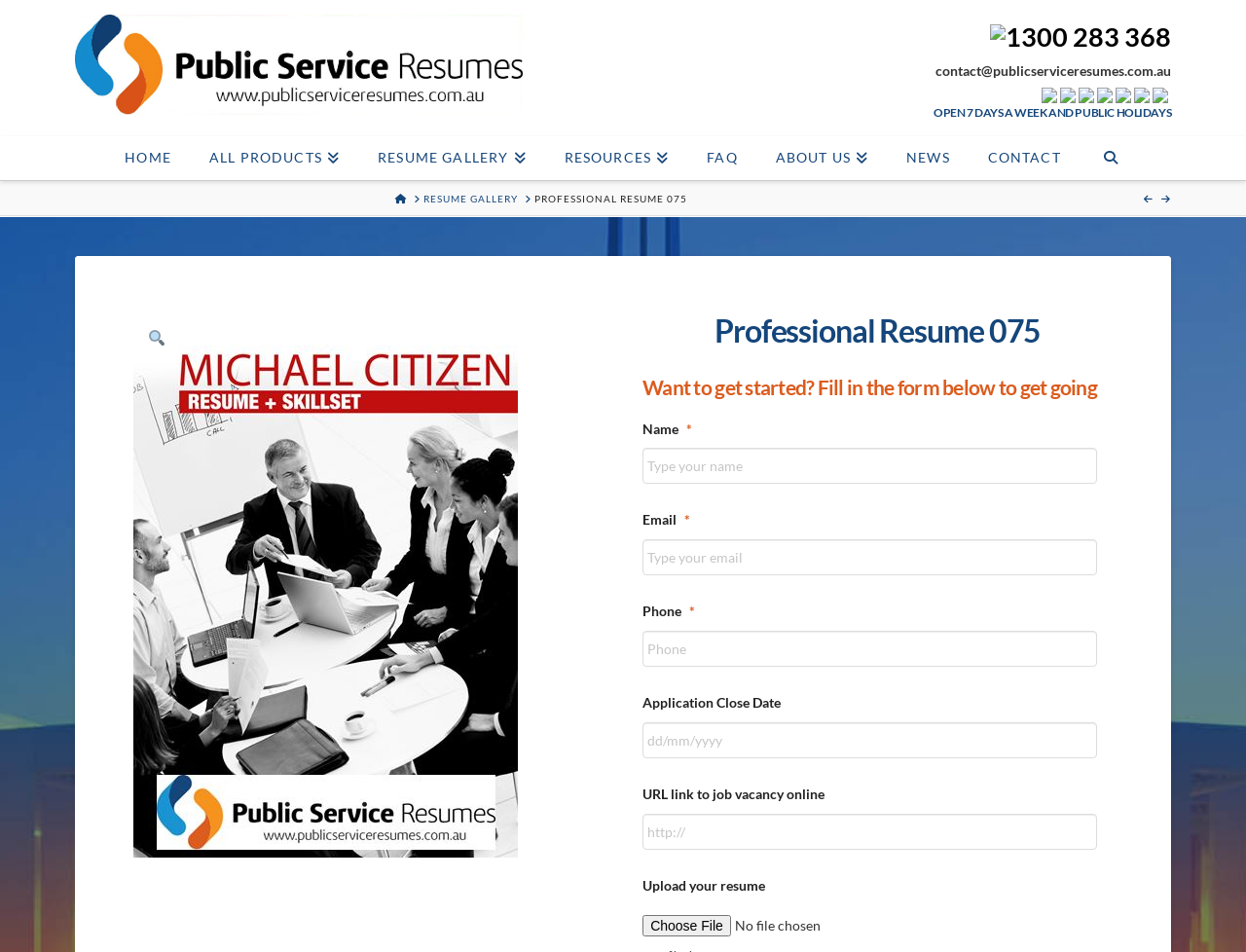Please identify the bounding box coordinates of the element on the webpage that should be clicked to follow this instruction: "Click the 'HOME' link". The bounding box coordinates should be given as four float numbers between 0 and 1, formatted as [left, top, right, bottom].

[0.085, 0.143, 0.152, 0.189]